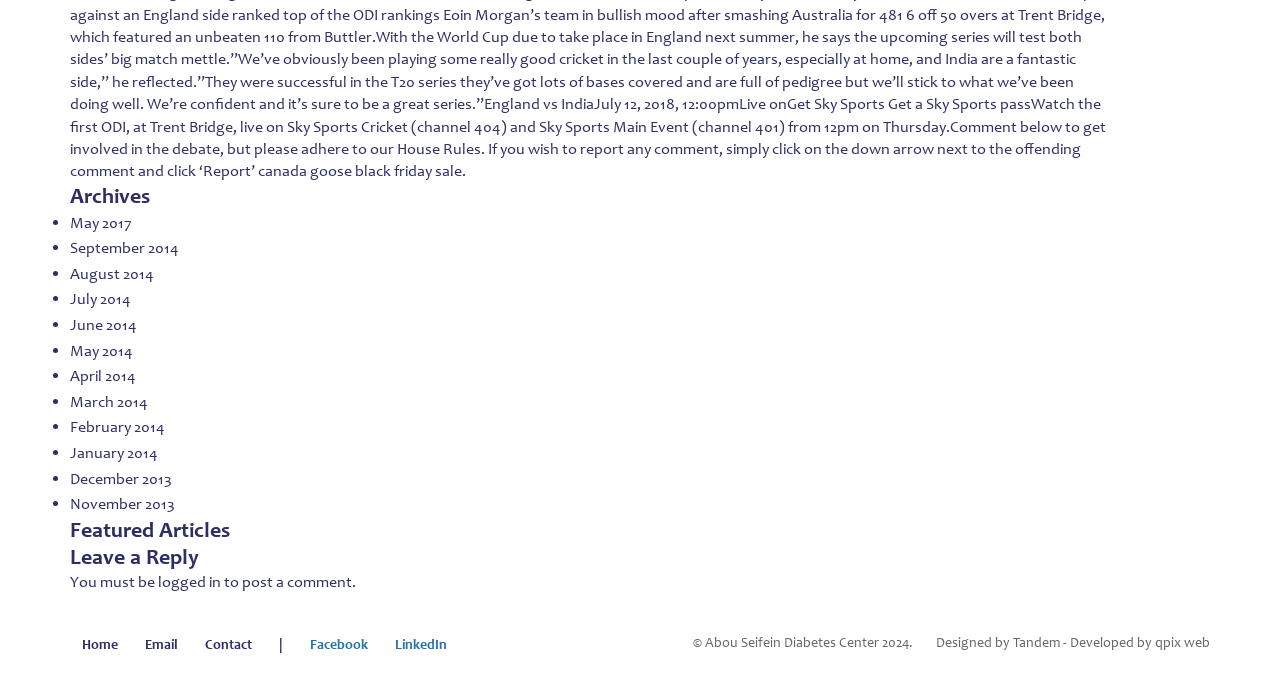Identify the coordinates of the bounding box for the element described below: "Home". Return the coordinates as four float numbers between 0 and 1: [left, top, right, bottom].

[0.064, 0.912, 0.092, 0.938]